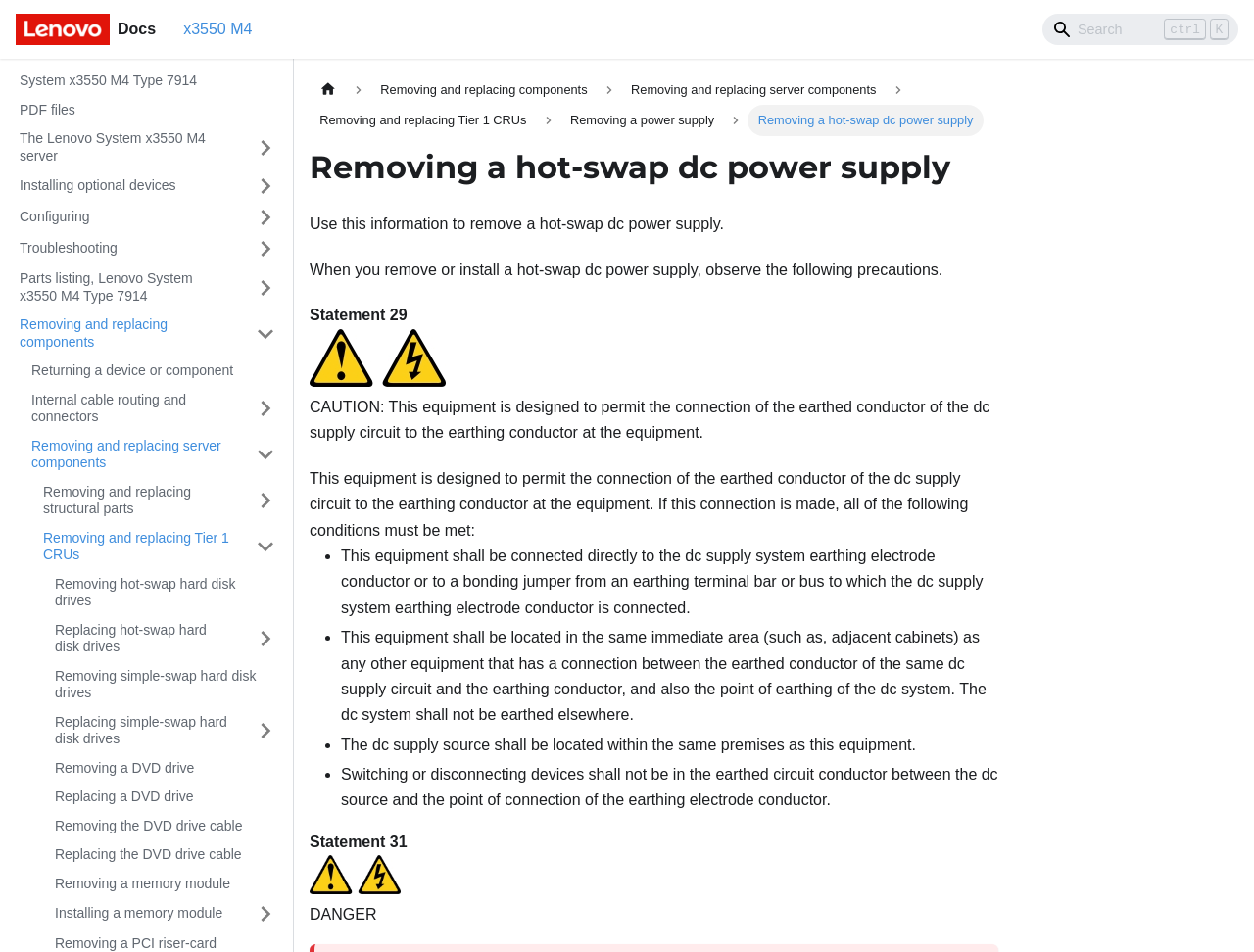What is the purpose of this webpage?
Please use the image to deliver a detailed and complete answer.

The webpage is designed to provide information and guidelines for removing a hot-swap dc power supply from a Lenovo System x3550 M4 server. The webpage contains precautions, statements, and instructions to follow when performing this task.